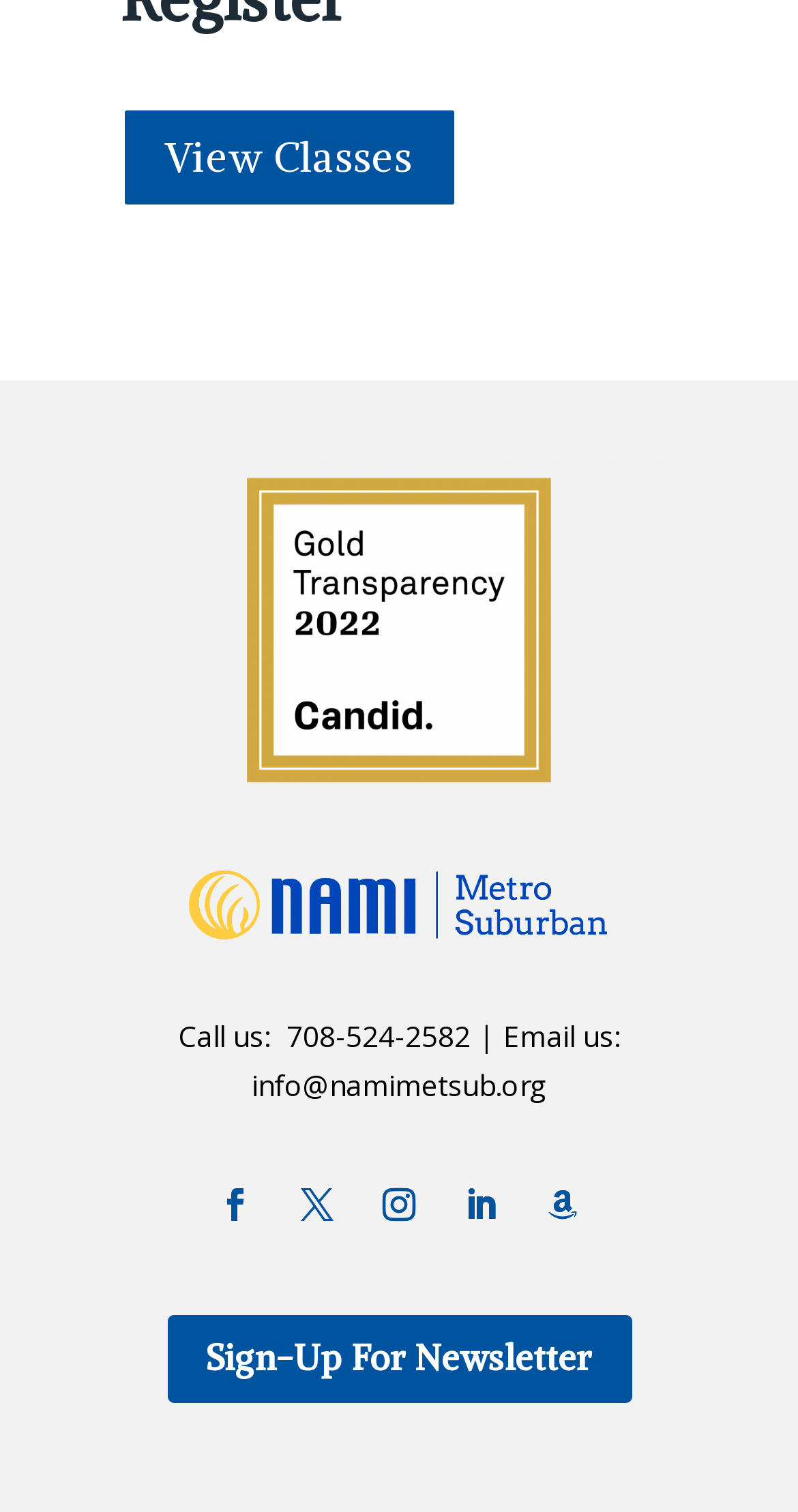Identify the bounding box coordinates of the specific part of the webpage to click to complete this instruction: "Call us".

[0.359, 0.673, 0.59, 0.698]